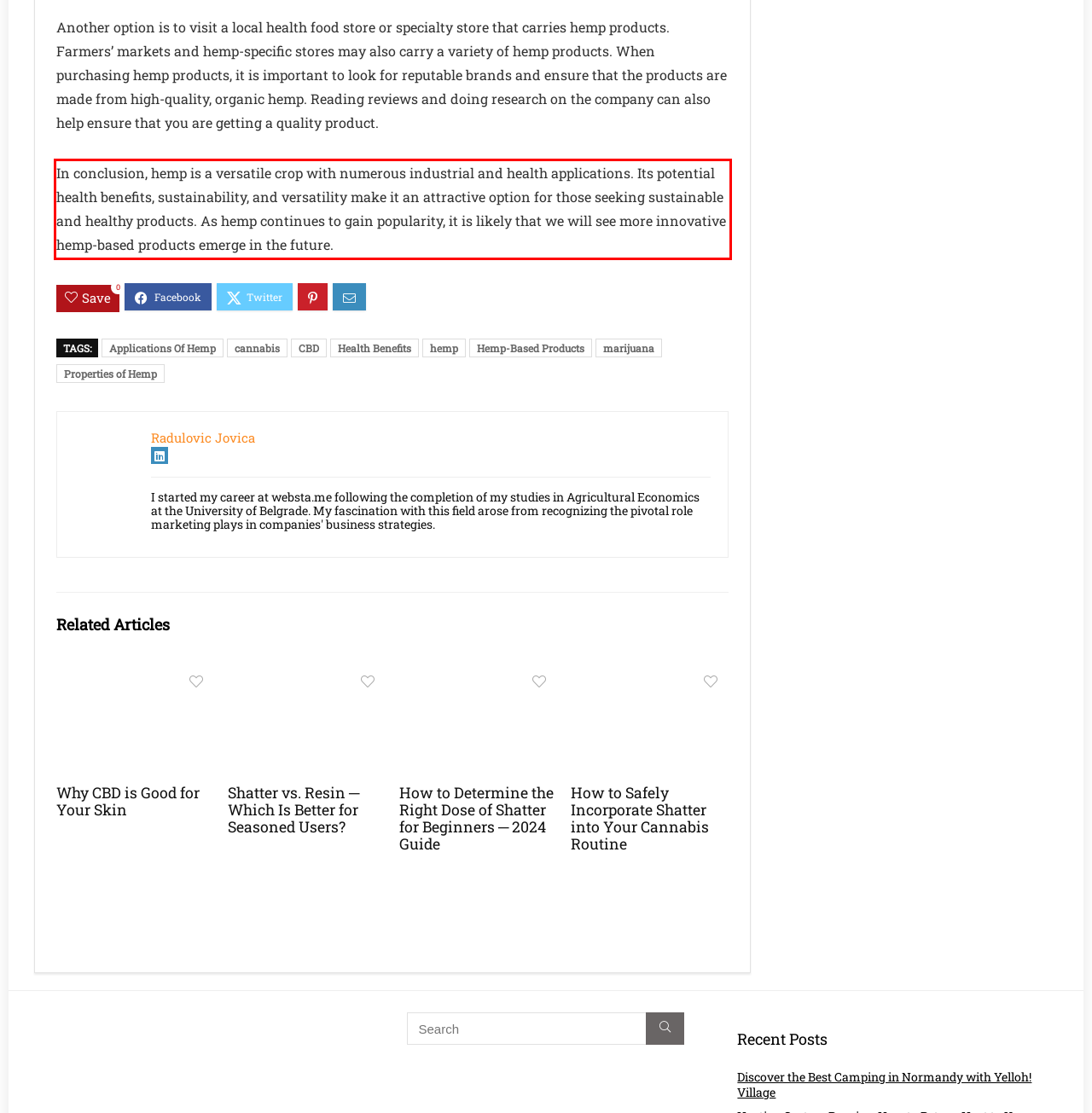With the provided screenshot of a webpage, locate the red bounding box and perform OCR to extract the text content inside it.

In conclusion, hemp is a versatile crop with numerous industrial and health applications. Its potential health benefits, sustainability, and versatility make it an attractive option for those seeking sustainable and healthy products. As hemp continues to gain popularity, it is likely that we will see more innovative hemp-based products emerge in the future.